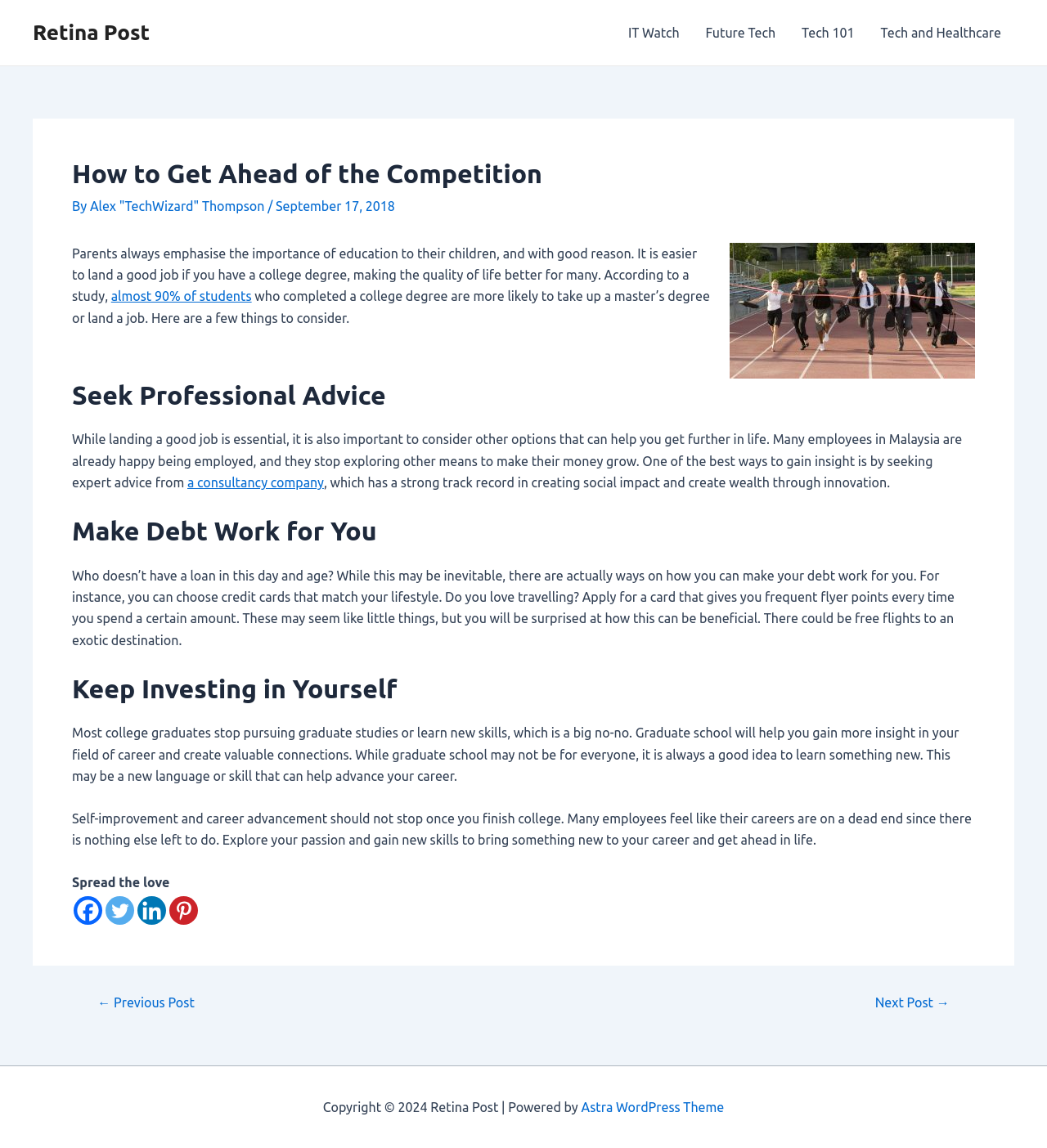Locate the bounding box coordinates of the area that needs to be clicked to fulfill the following instruction: "Share the post on Facebook". The coordinates should be in the format of four float numbers between 0 and 1, namely [left, top, right, bottom].

[0.07, 0.78, 0.098, 0.805]